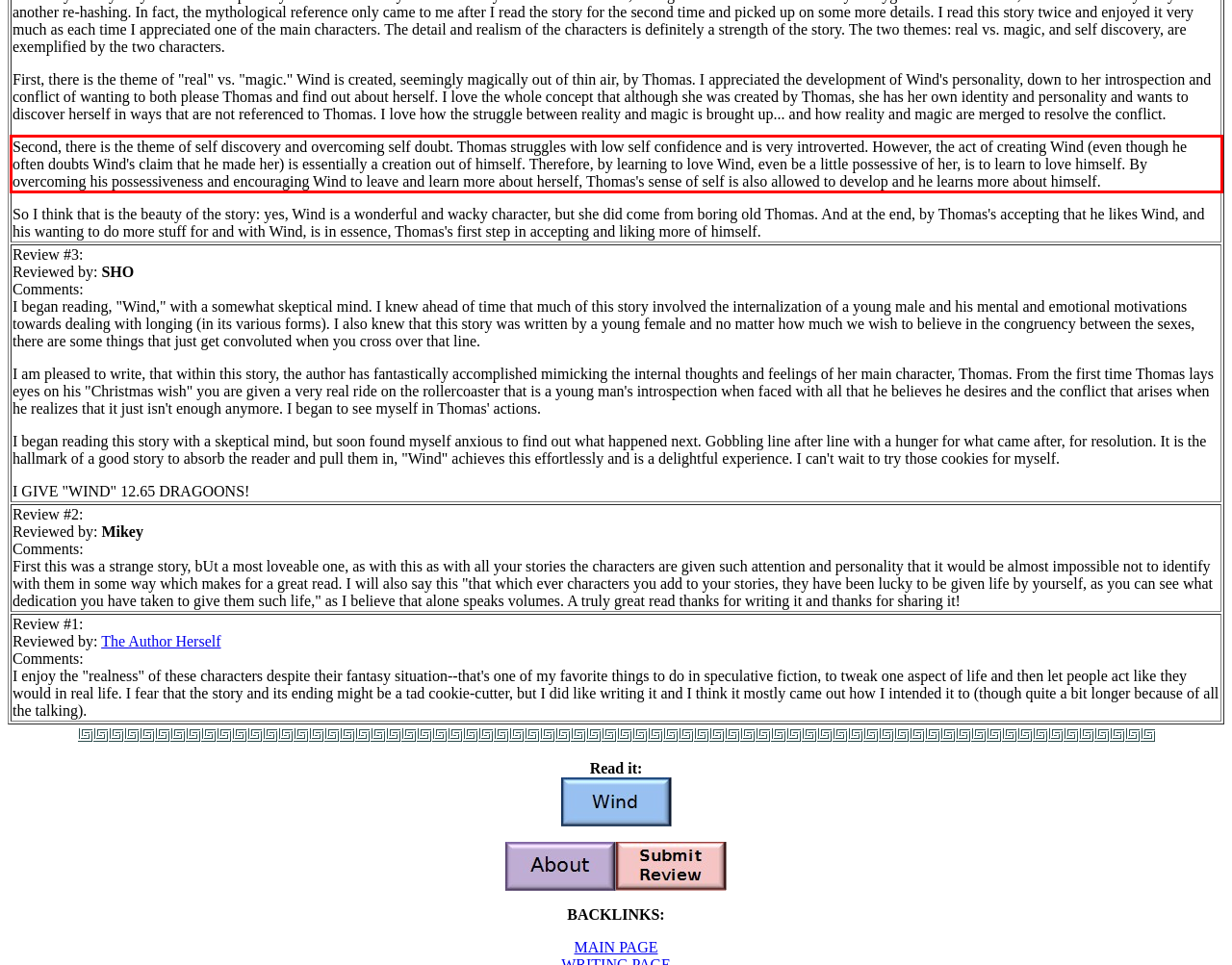Please take the screenshot of the webpage, find the red bounding box, and generate the text content that is within this red bounding box.

Second, there is the theme of self discovery and overcoming self doubt. Thomas struggles with low self confidence and is very introverted. However, the act of creating Wind (even though he often doubts Wind's claim that he made her) is essentially a creation out of himself. Therefore, by learning to love Wind, even be a little possessive of her, is to learn to love himself. By overcoming his possessiveness and encouraging Wind to leave and learn more about herself, Thomas's sense of self is also allowed to develop and he learns more about himself.